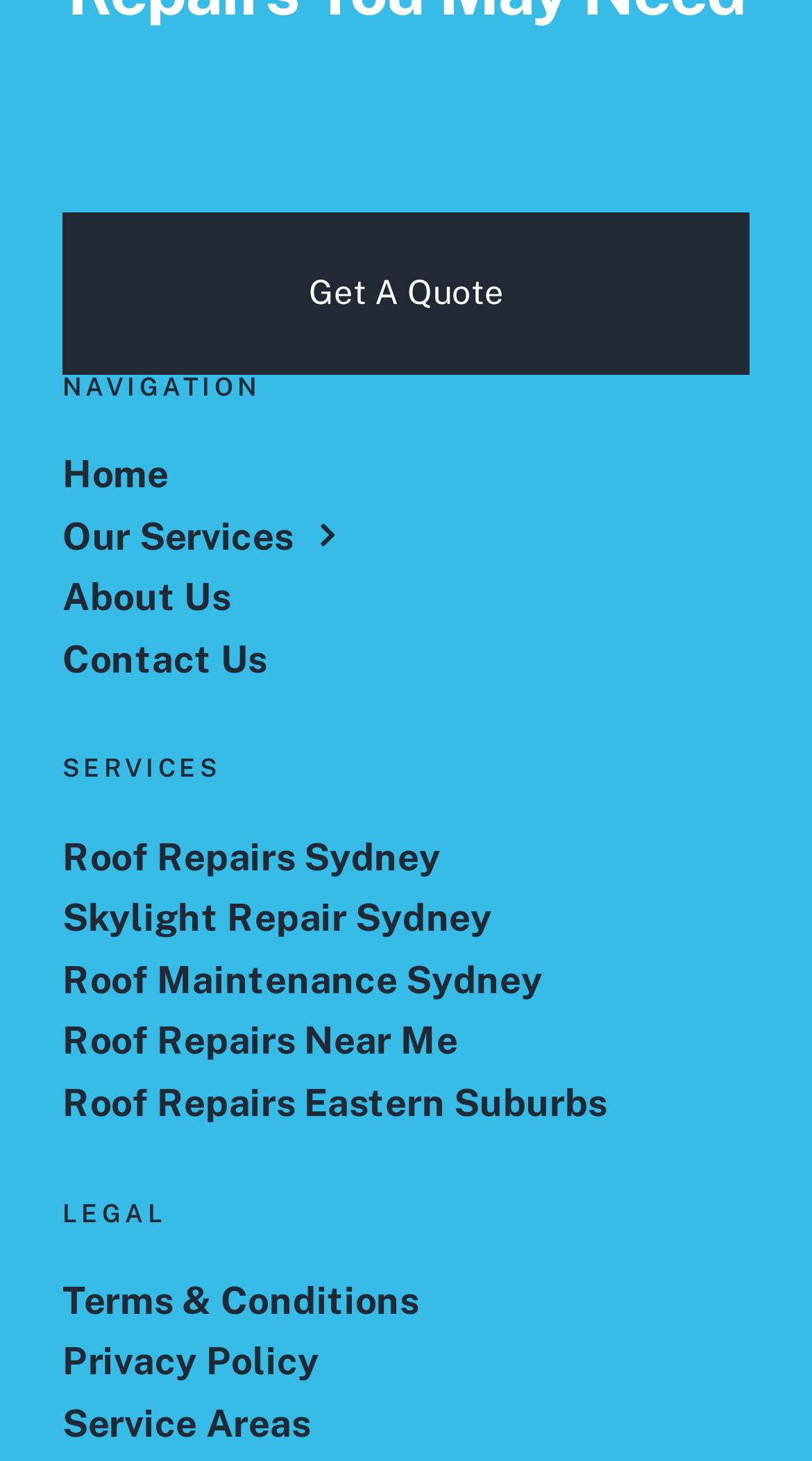Could you locate the bounding box coordinates for the section that should be clicked to accomplish this task: "Read terms and conditions".

[0.077, 0.875, 0.923, 0.906]